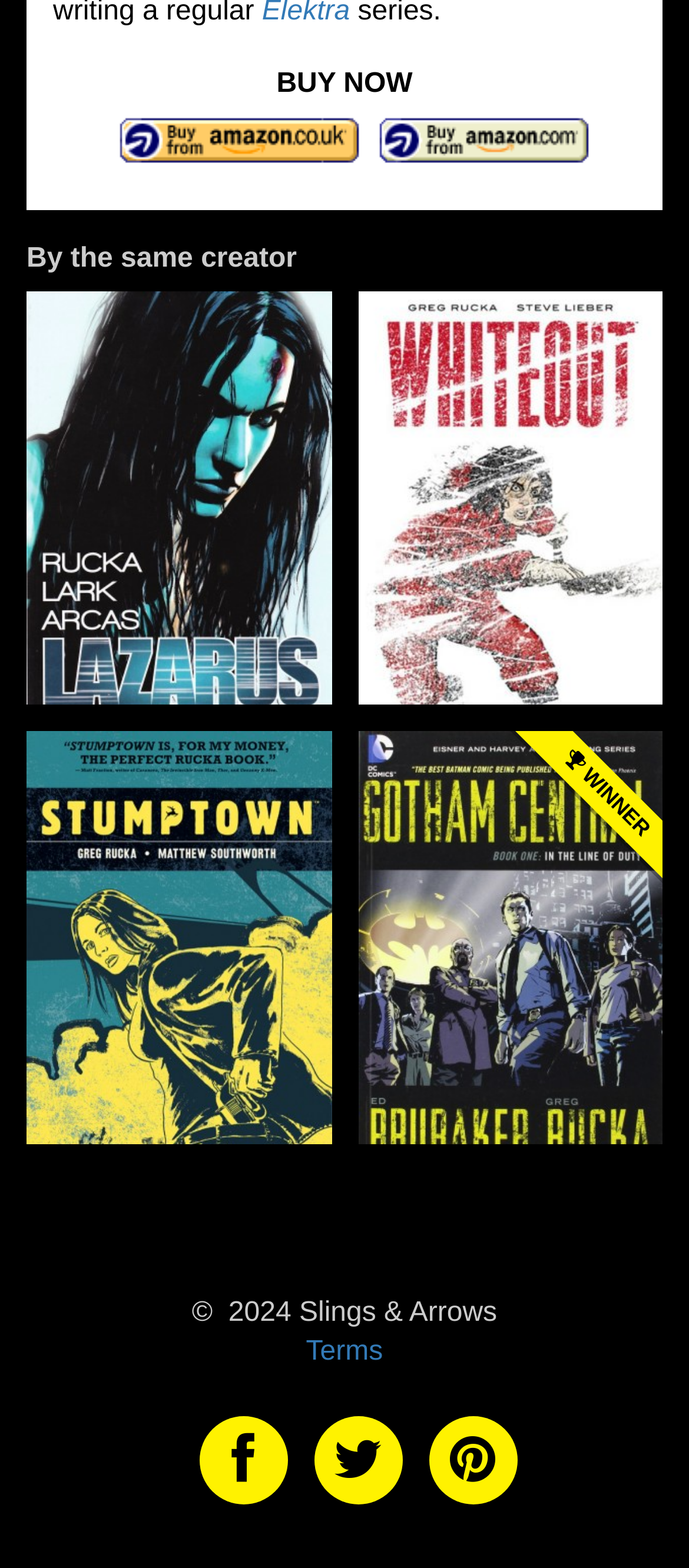Based on the image, please elaborate on the answer to the following question:
What is the copyright year mentioned at the bottom of the webpage?

The static text '© 2024 Slings & Arrows' is located at the bottom of the webpage, indicating the copyright year.